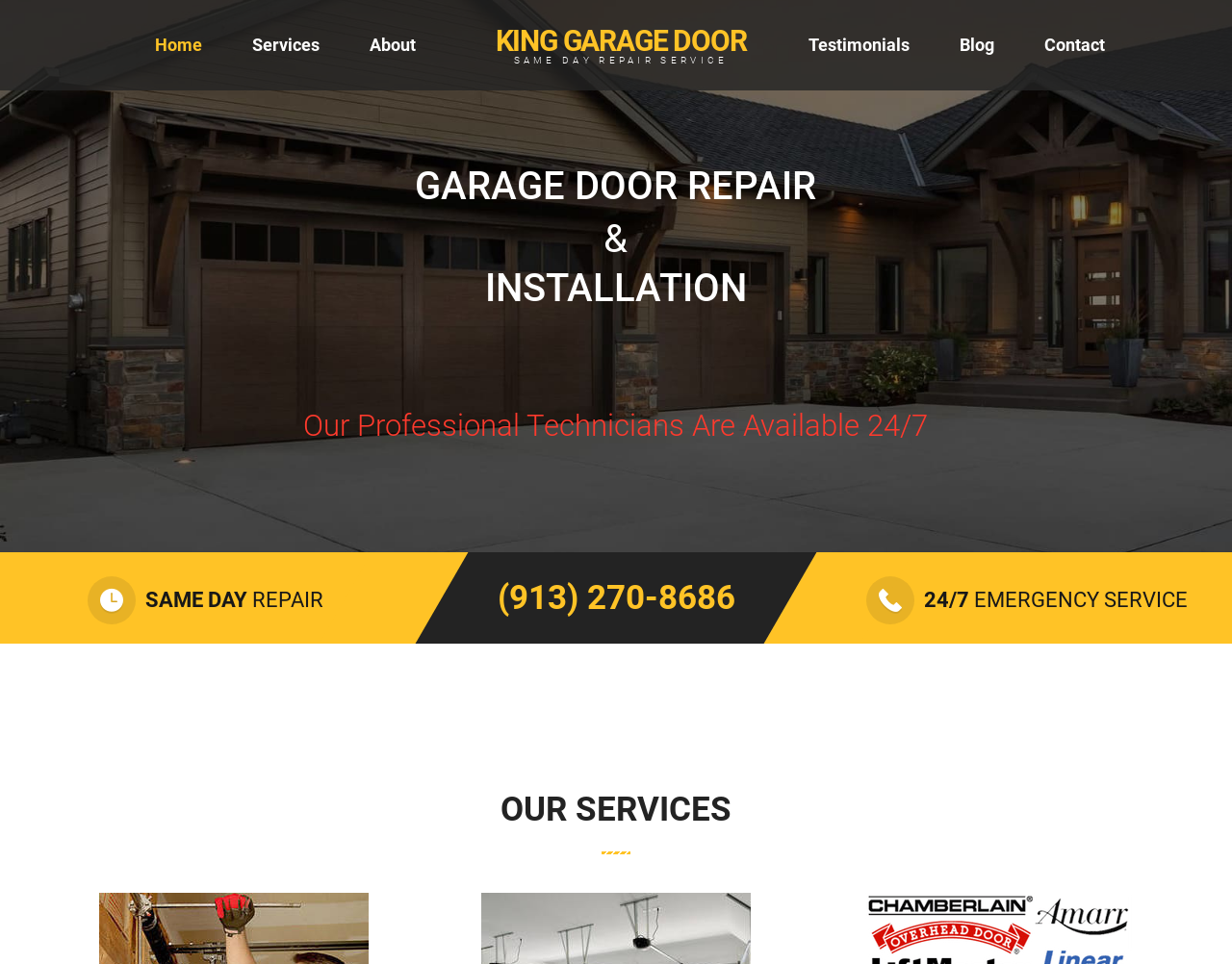Locate the bounding box coordinates of the element you need to click to accomplish the task described by this instruction: "Call the phone number (913) 270-8686".

[0.404, 0.6, 0.596, 0.641]